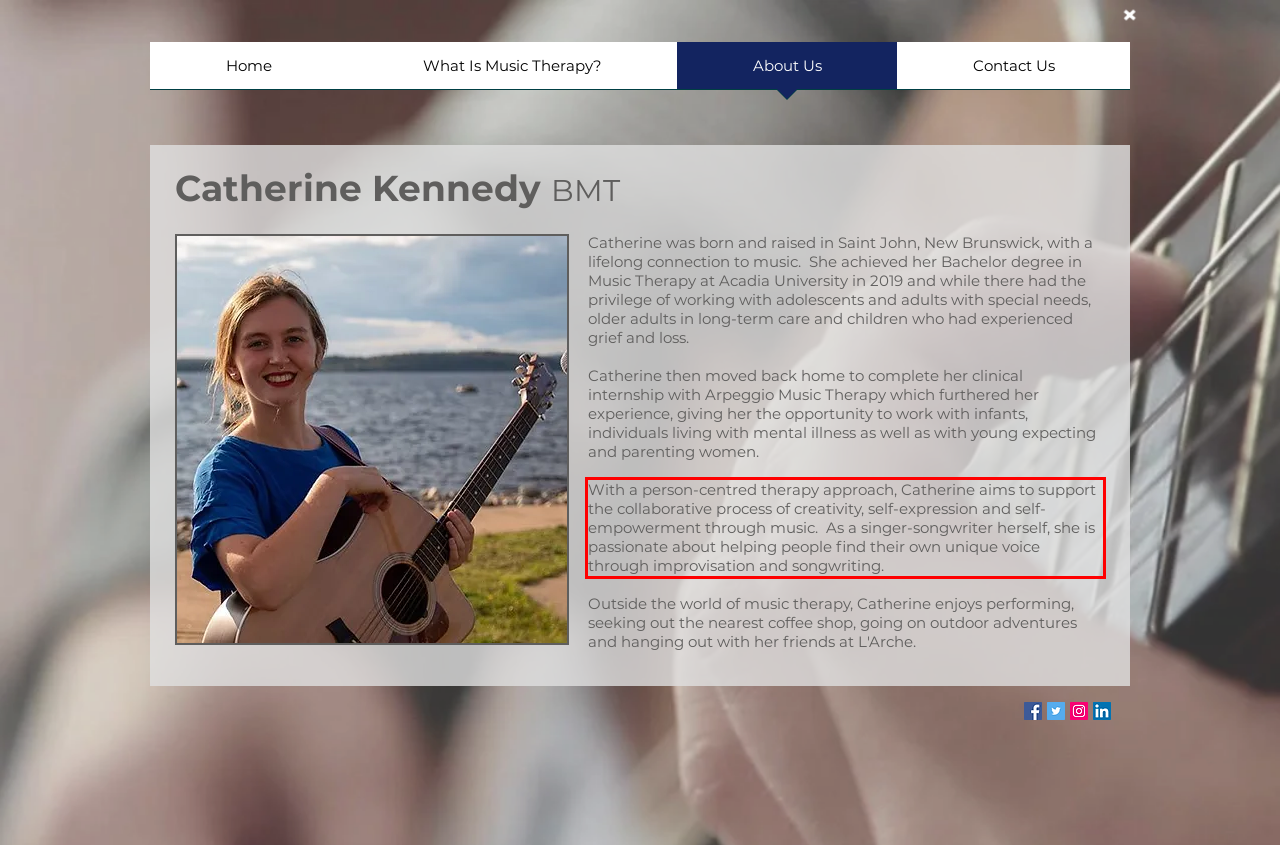You are presented with a webpage screenshot featuring a red bounding box. Perform OCR on the text inside the red bounding box and extract the content.

With a person-centred therapy approach, Catherine aims to support the collaborative process of creativity, self-expression and self-empowerment through music. As a singer-songwriter herself, she is passionate about helping people find their own unique voice through improvisation and songwriting.